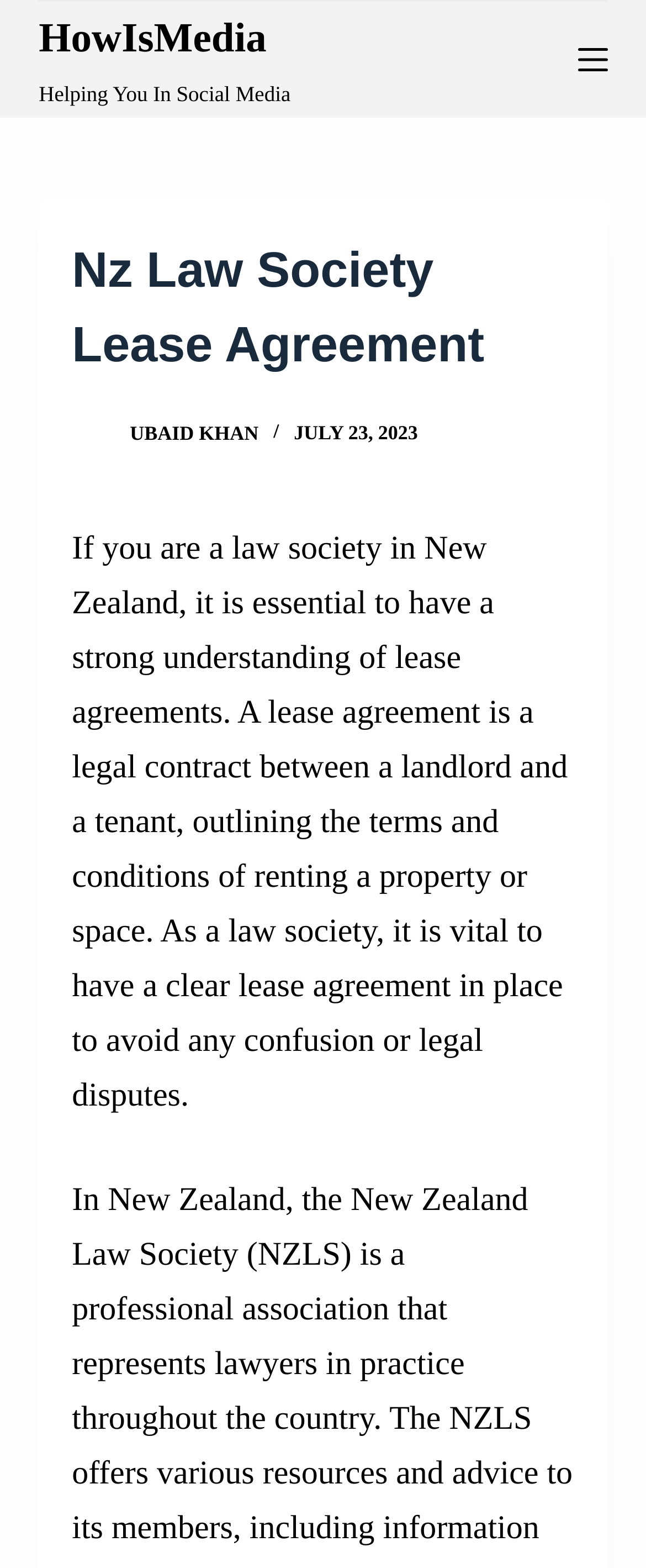Please find and provide the title of the webpage.

Nz Law Society Lease Agreement